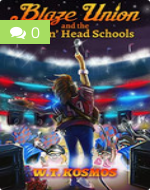What type of novel is 'Blaze Union and the Puddin’ Head Schools'?
Provide a short answer using one word or a brief phrase based on the image.

Graphic novel